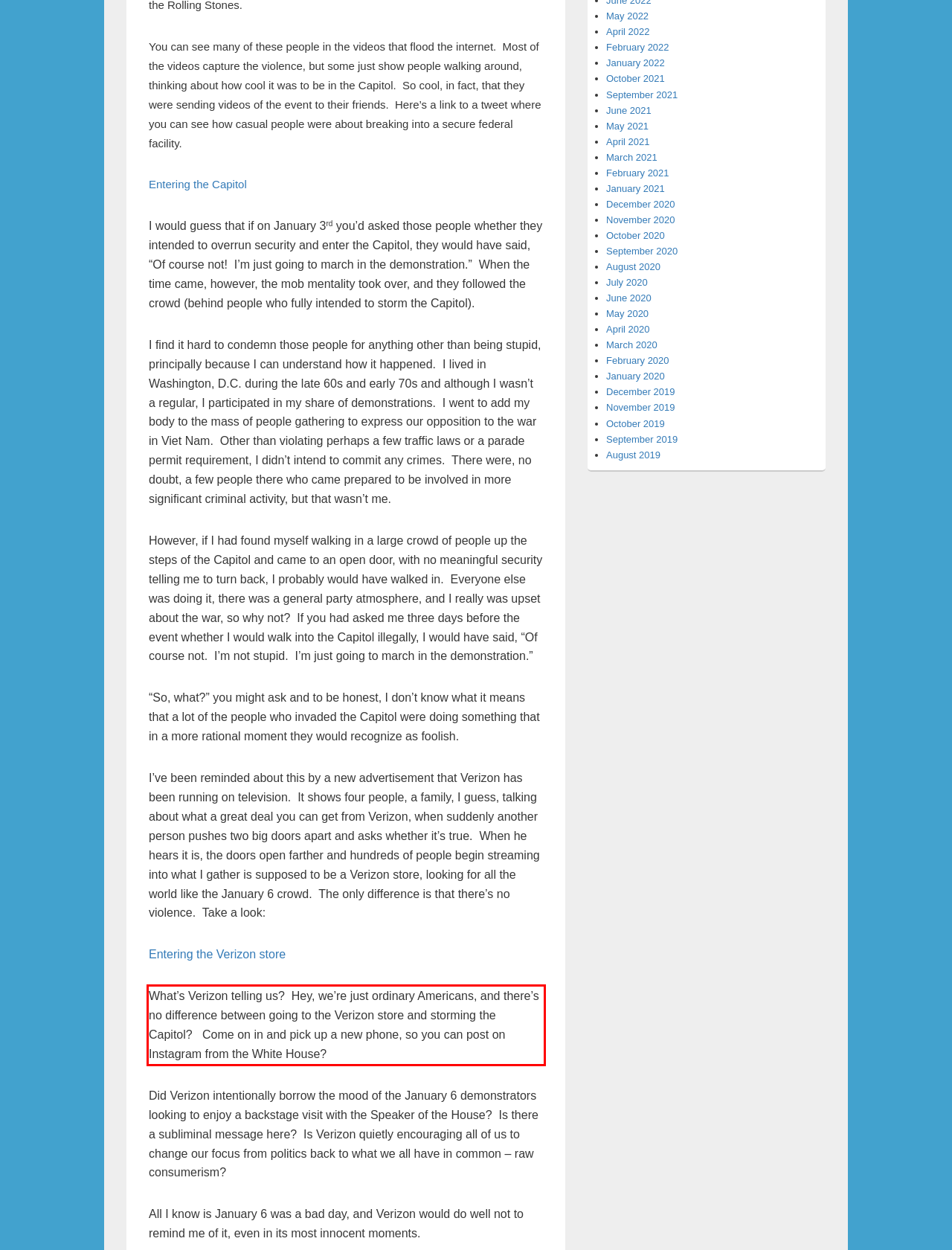Given a screenshot of a webpage containing a red bounding box, perform OCR on the text within this red bounding box and provide the text content.

What’s Verizon telling us? Hey, we’re just ordinary Americans, and there’s no difference between going to the Verizon store and storming the Capitol? Come on in and pick up a new phone, so you can post on Instagram from the White House?